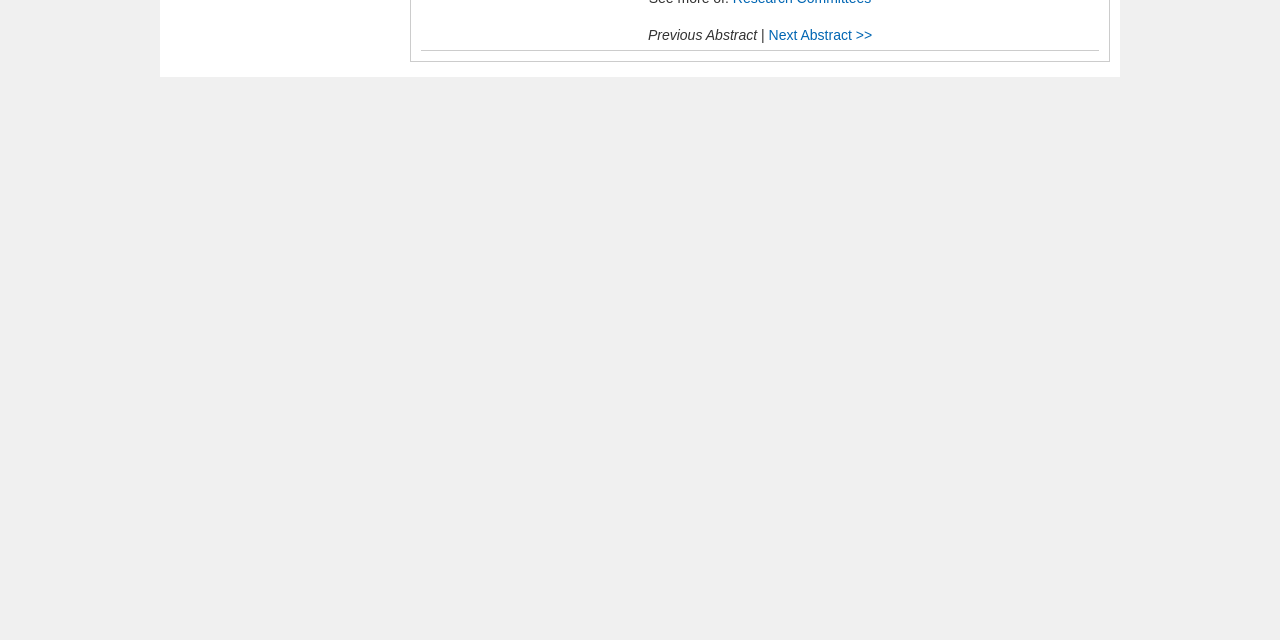Find the bounding box coordinates for the UI element whose description is: "Next Abstract >>". The coordinates should be four float numbers between 0 and 1, in the format [left, top, right, bottom].

[0.6, 0.042, 0.681, 0.067]